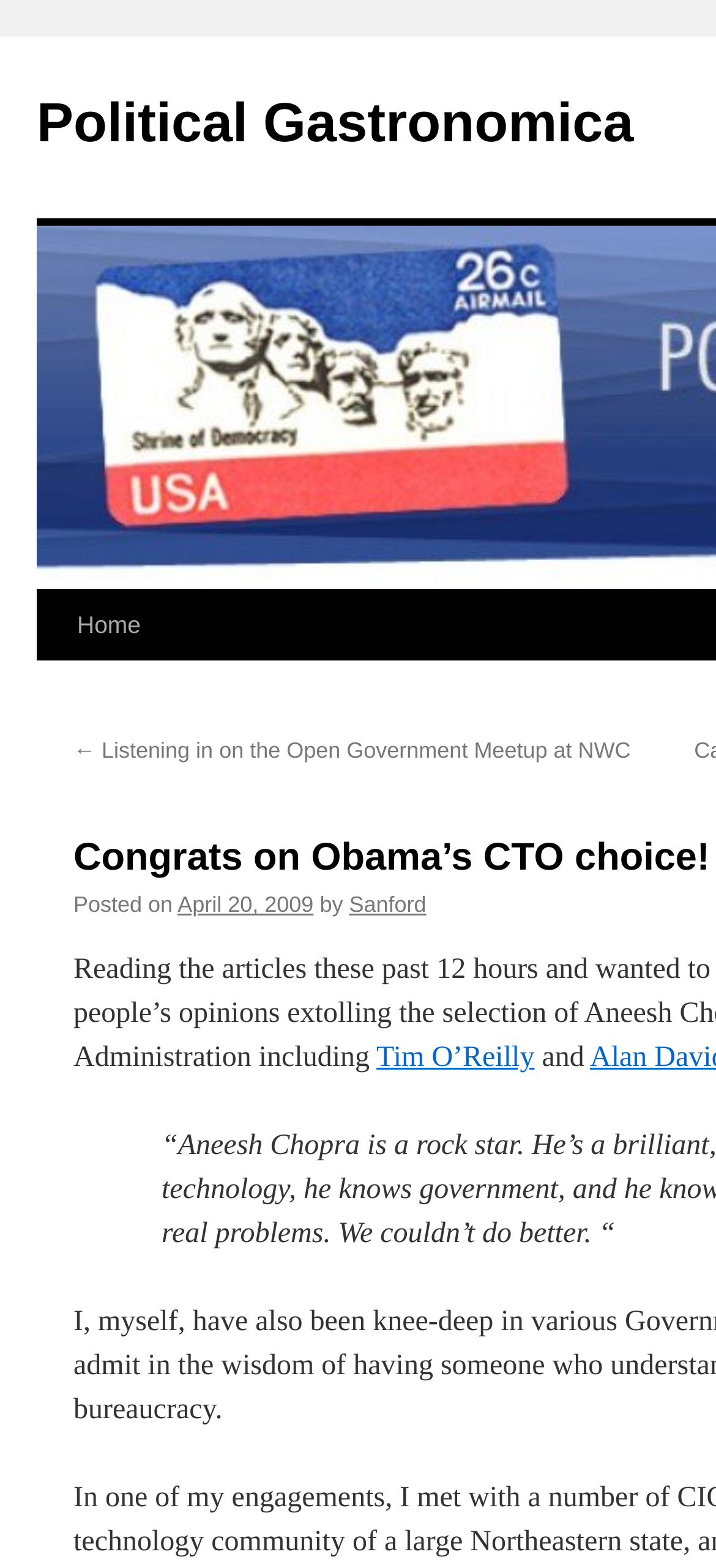Please provide a brief answer to the question using only one word or phrase: 
What is the date of the post?

April 20, 2009